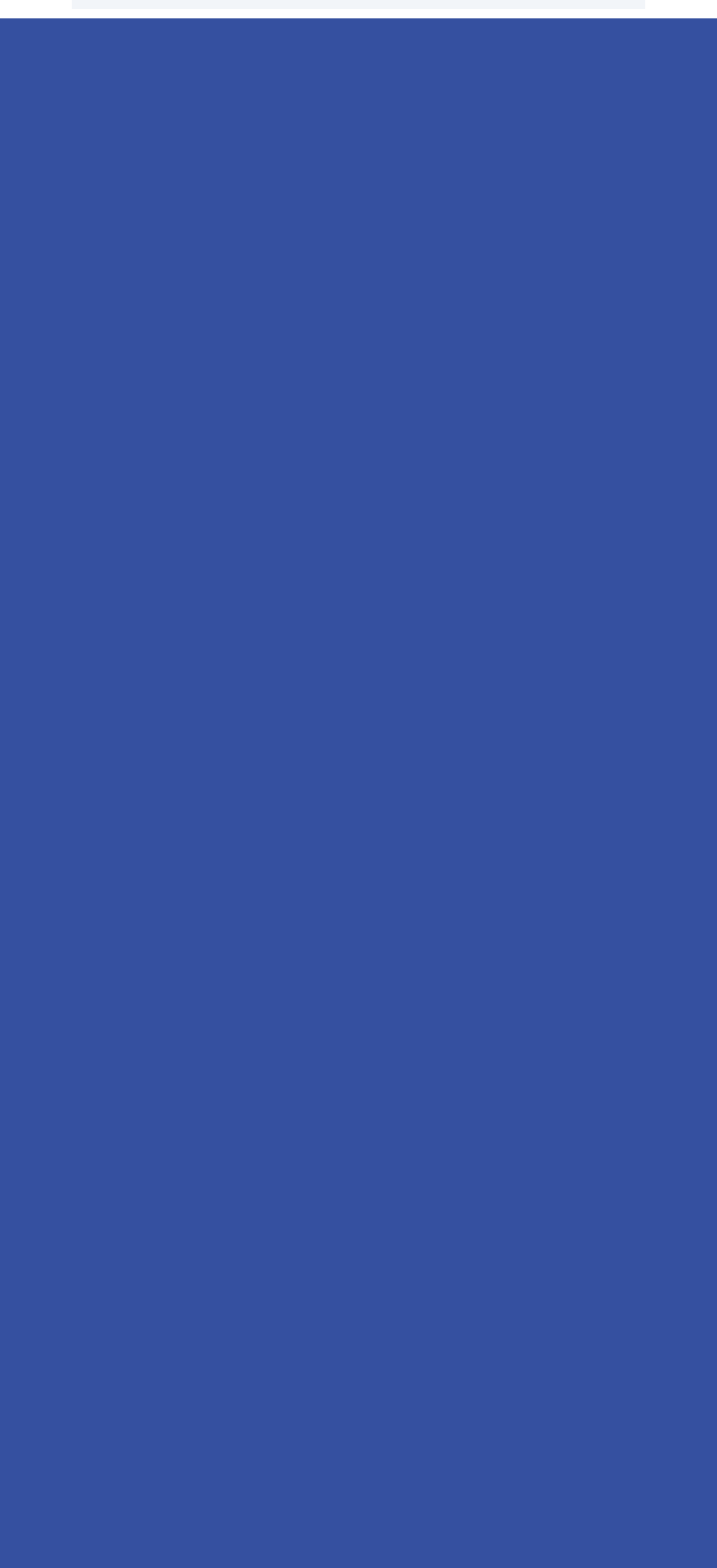What is the name of the nonprofit organization?
Answer with a single word or phrase, using the screenshot for reference.

Sharing Dots